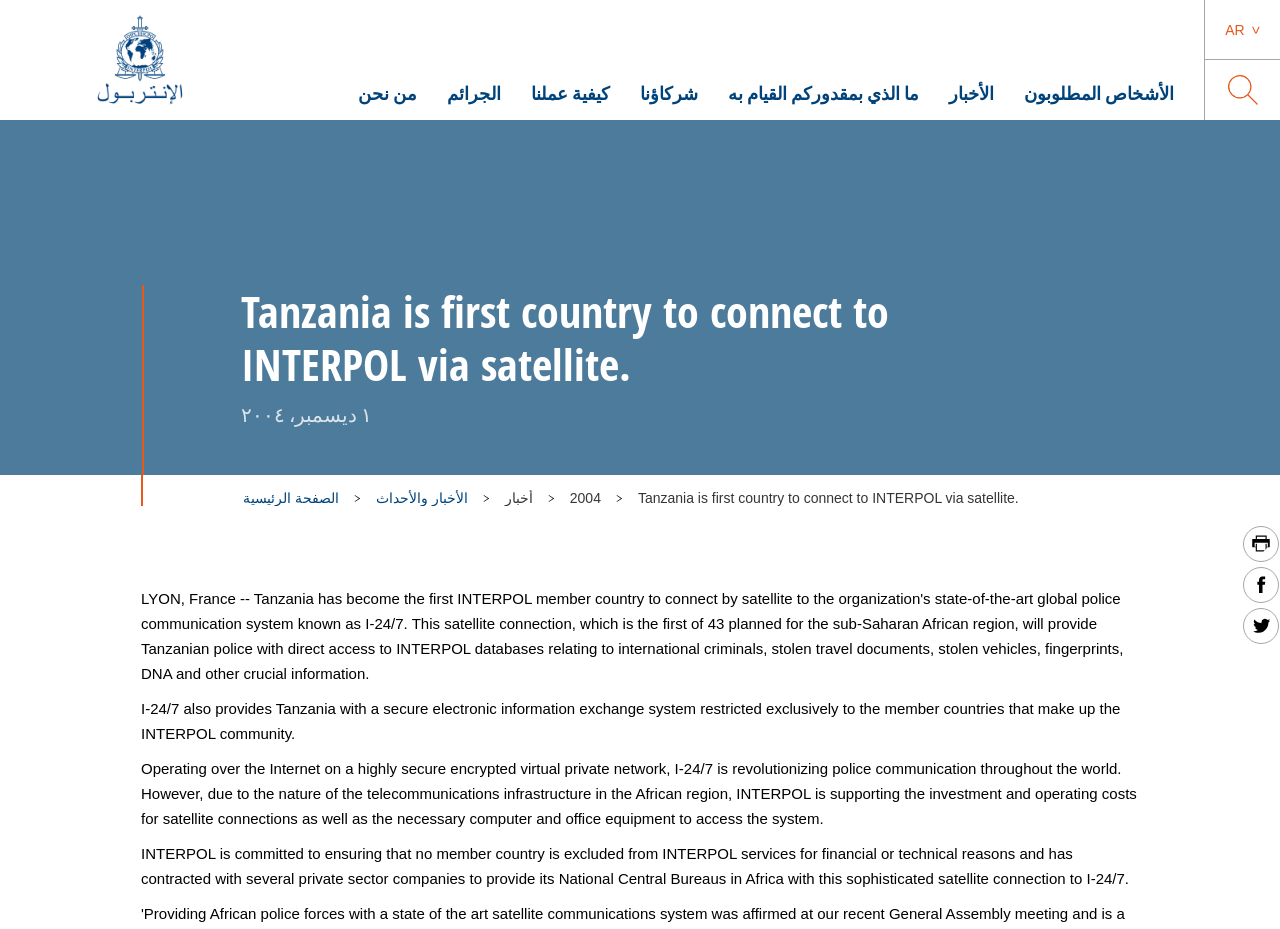What is the purpose of I-24/7?
Give a detailed and exhaustive answer to the question.

I analyzed the StaticText elements and found that I-24/7 provides a secure electronic information exchange system restricted exclusively to the member countries that make up the INTERPOL community. This system operates over the Internet on a highly secure encrypted virtual private network.